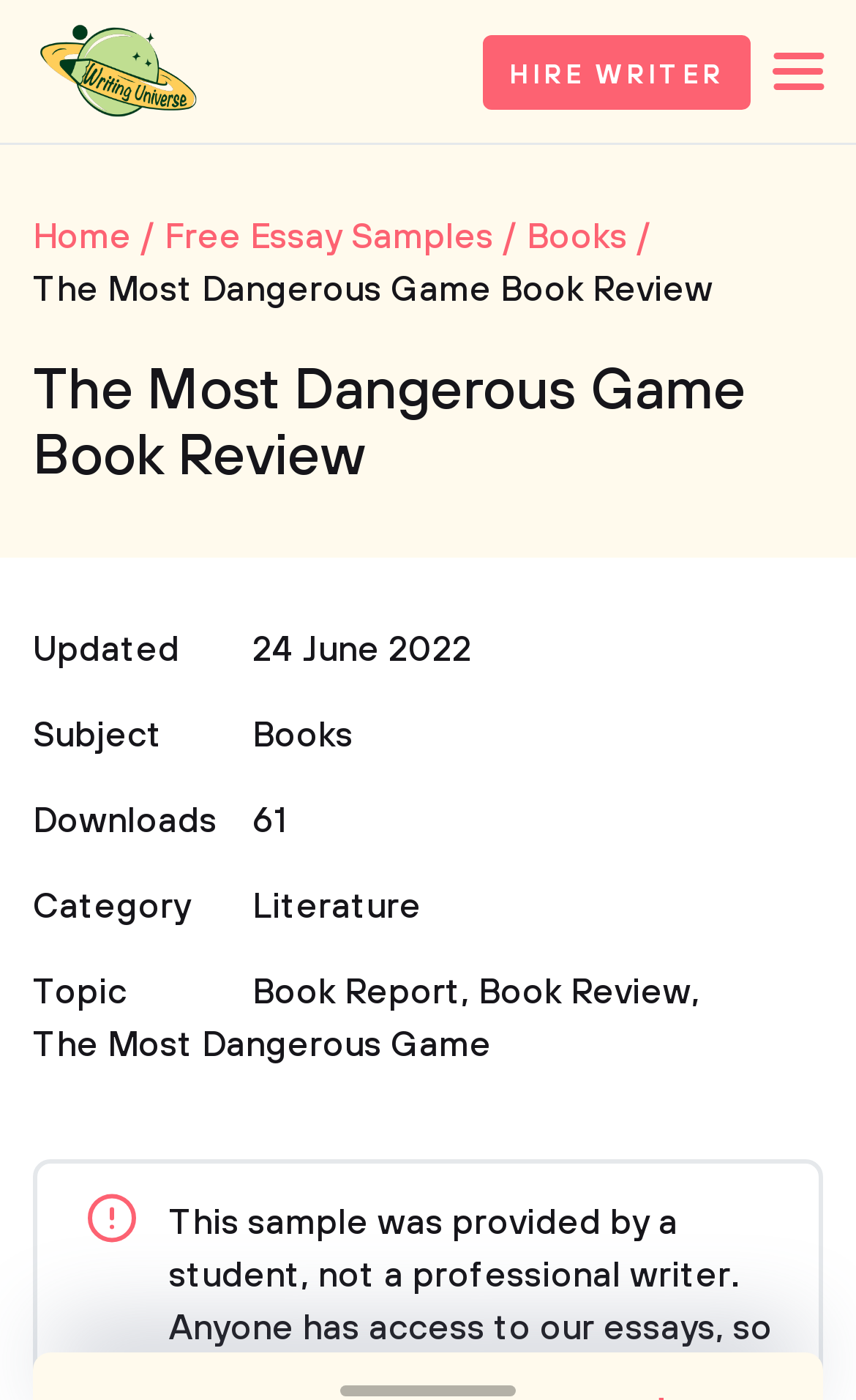Identify and provide the main heading of the webpage.

The Most Dangerous Game Book Review